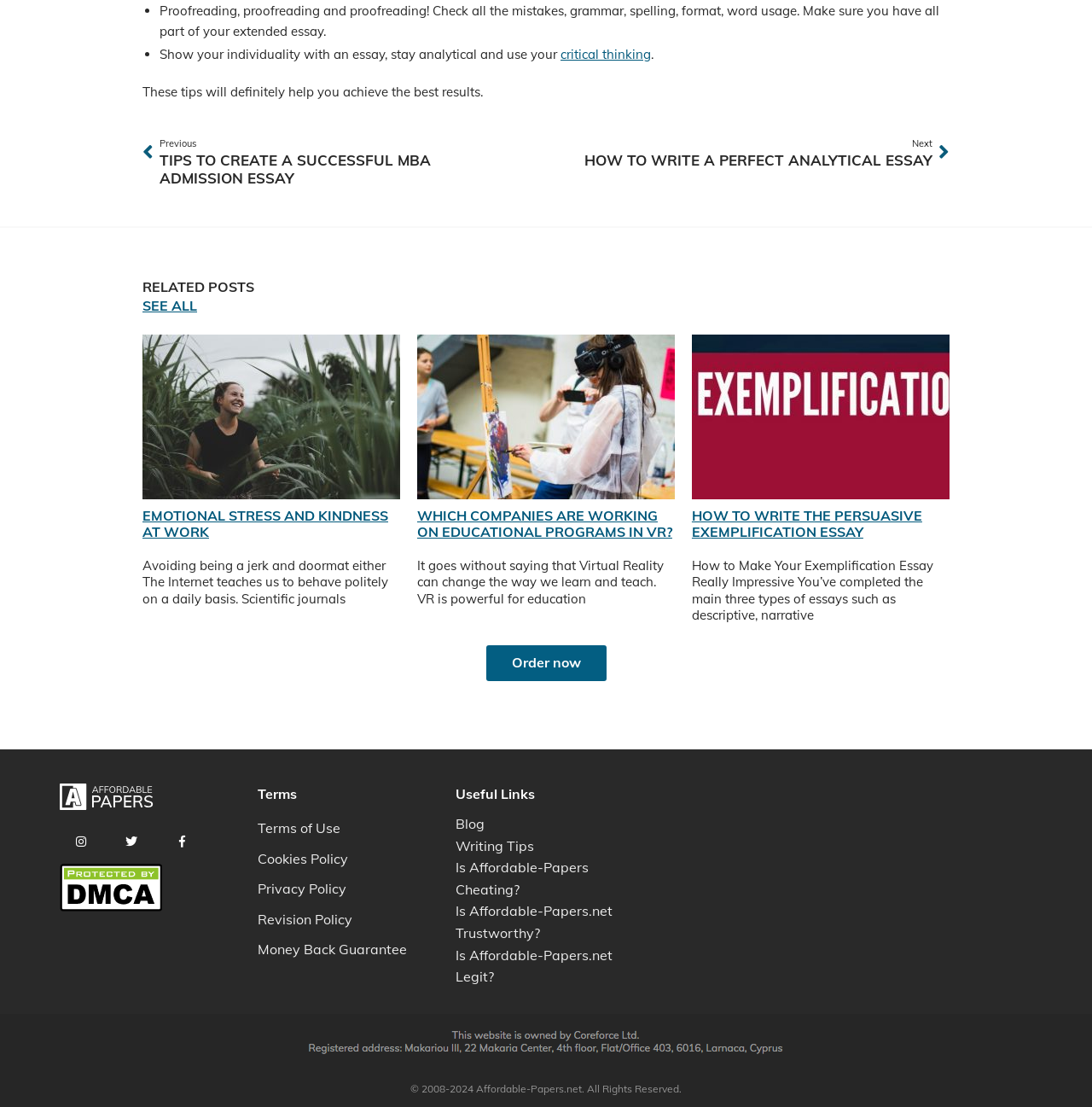Given the description of the UI element: "Is Affordable-Papers Cheating?", predict the bounding box coordinates in the form of [left, top, right, bottom], with each value being a float between 0 and 1.

[0.417, 0.764, 0.539, 0.823]